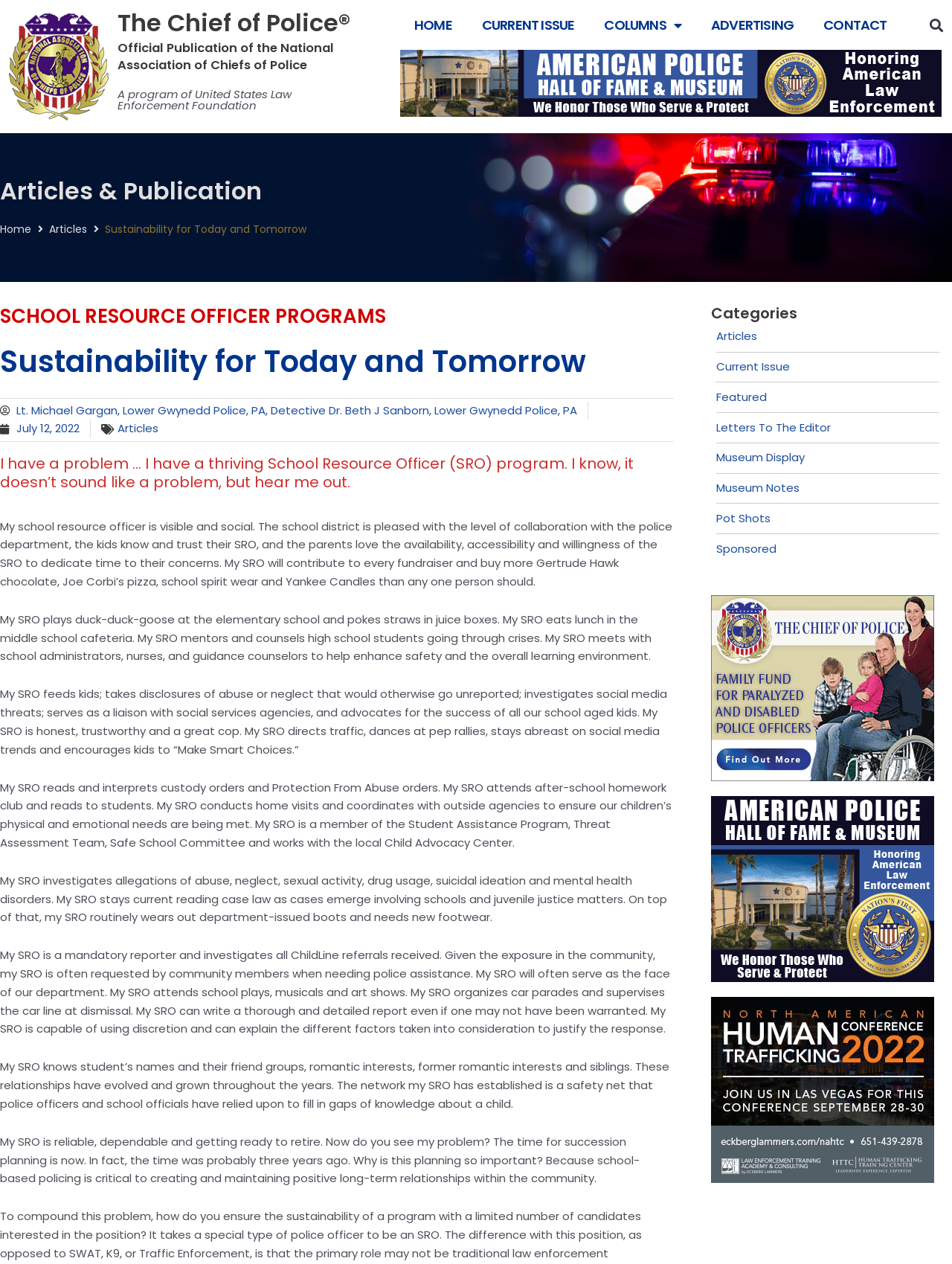Locate the bounding box coordinates of the area to click to fulfill this instruction: "Explore the COLUMNS menu". The bounding box should be presented as four float numbers between 0 and 1, in the order [left, top, right, bottom].

[0.619, 0.007, 0.731, 0.034]